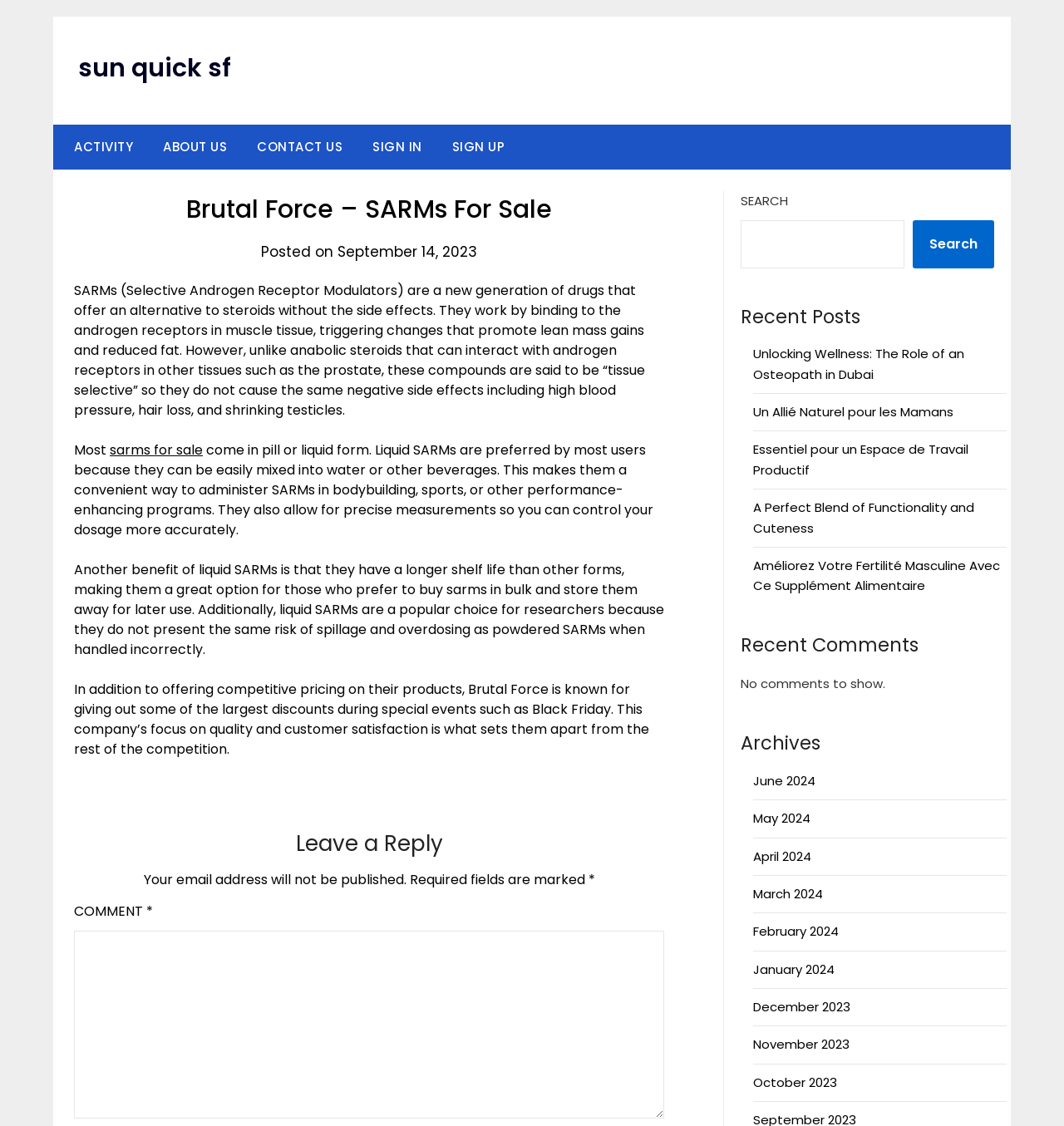Find the headline of the webpage and generate its text content.

Brutal Force – SARMs For Sale